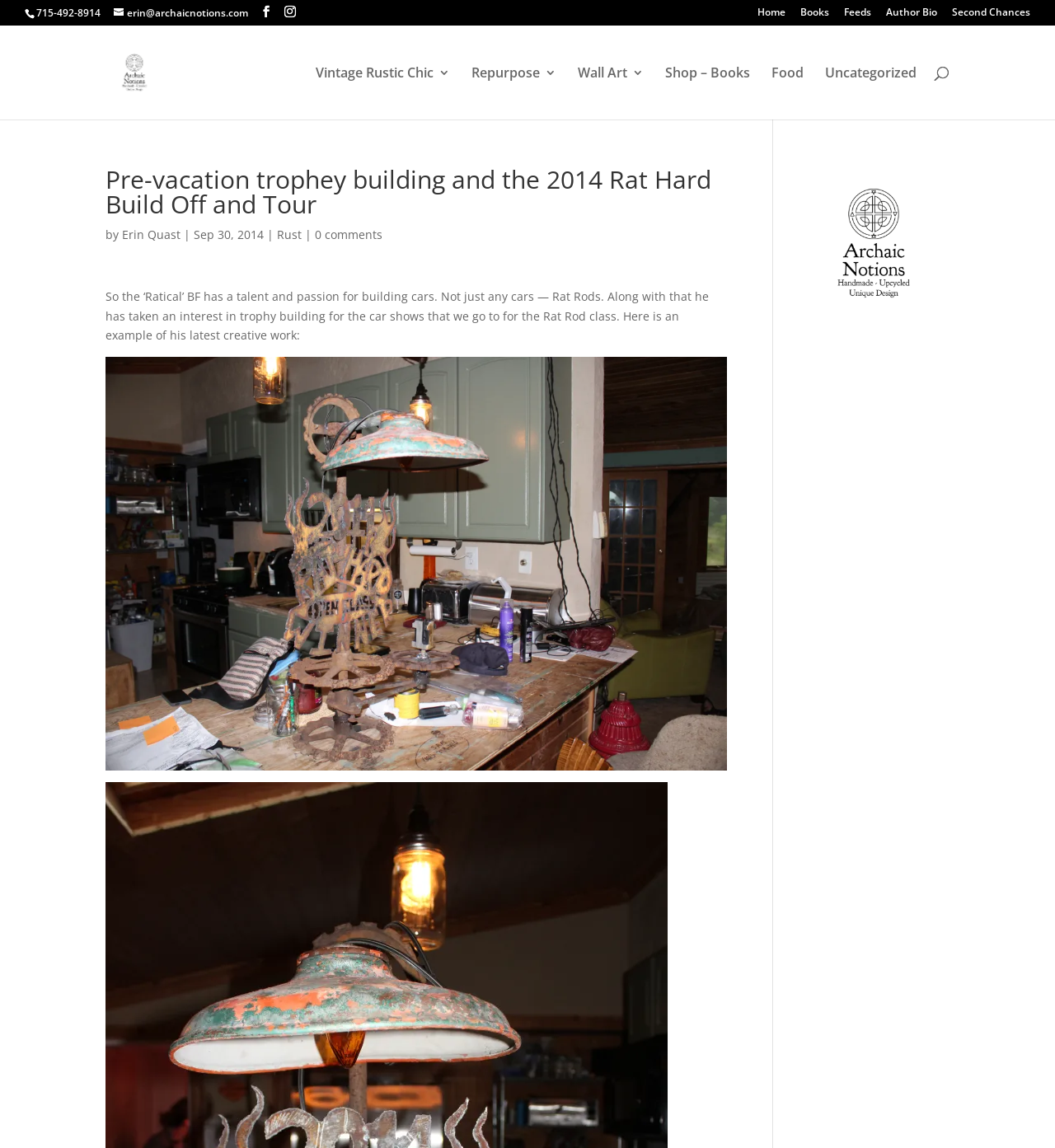Using the format (top-left x, top-left y, bottom-right x, bottom-right y), provide the bounding box coordinates for the described UI element. All values should be floating point numbers between 0 and 1: alt="IMG_2960"

[0.1, 0.656, 0.689, 0.669]